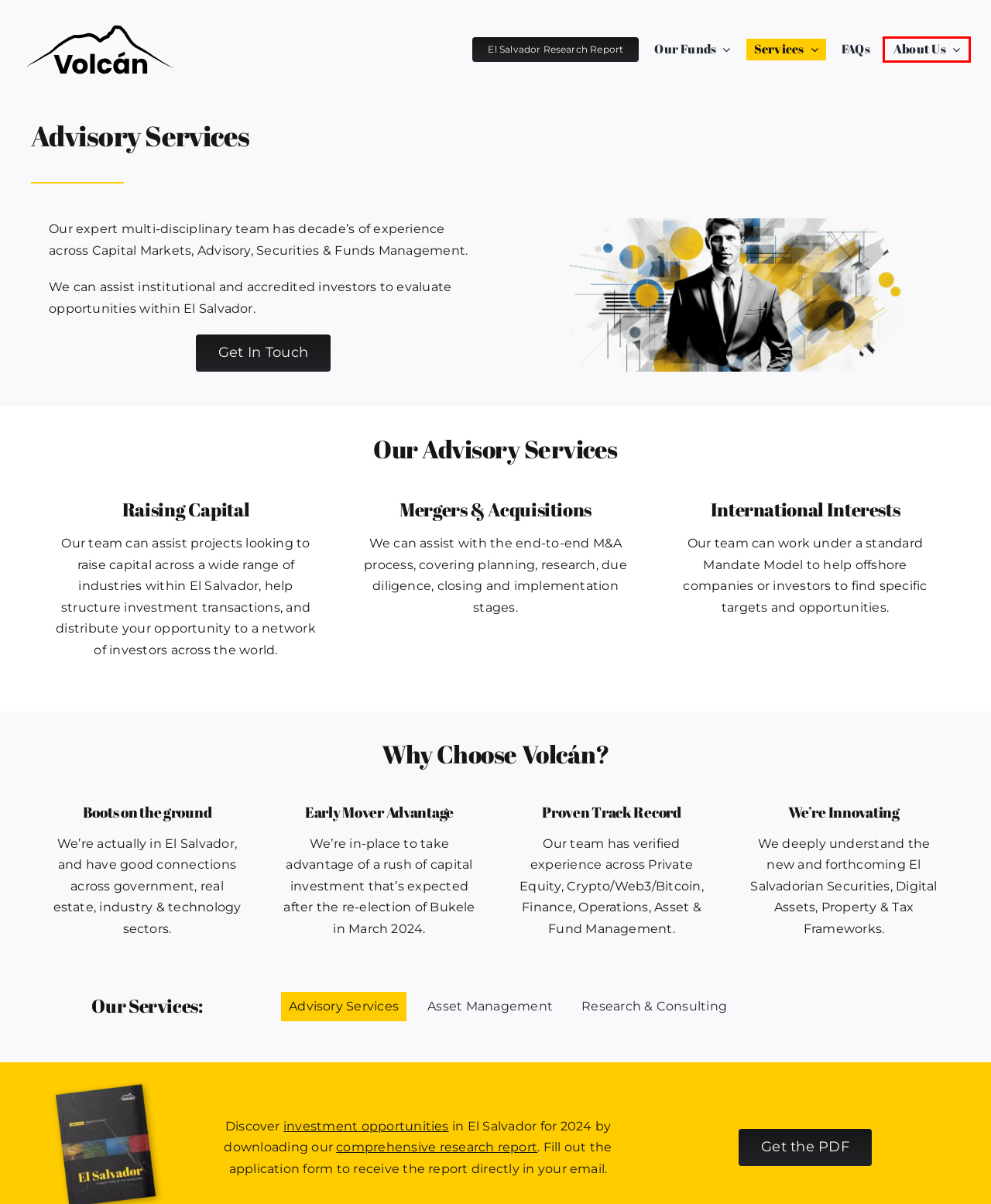You have a screenshot of a webpage with a red bounding box around an element. Choose the best matching webpage description that would appear after clicking the highlighted element. Here are the candidates:
A. El Salvador Asset Management | Volcán Capital Partners
B. El Salvador Research & Consulting Services
C. About Volcán Capital Partners
D. Our Investment Funds - Volcán Capital Partners
E. Download the free El Salvador Investment Research Report
F. El Salvador Advisory, Consultancy & Professional Services
G. Contact Volcán Capital Partners
H. Volcán's Frequently Asked Questions - Volcan Capital

C